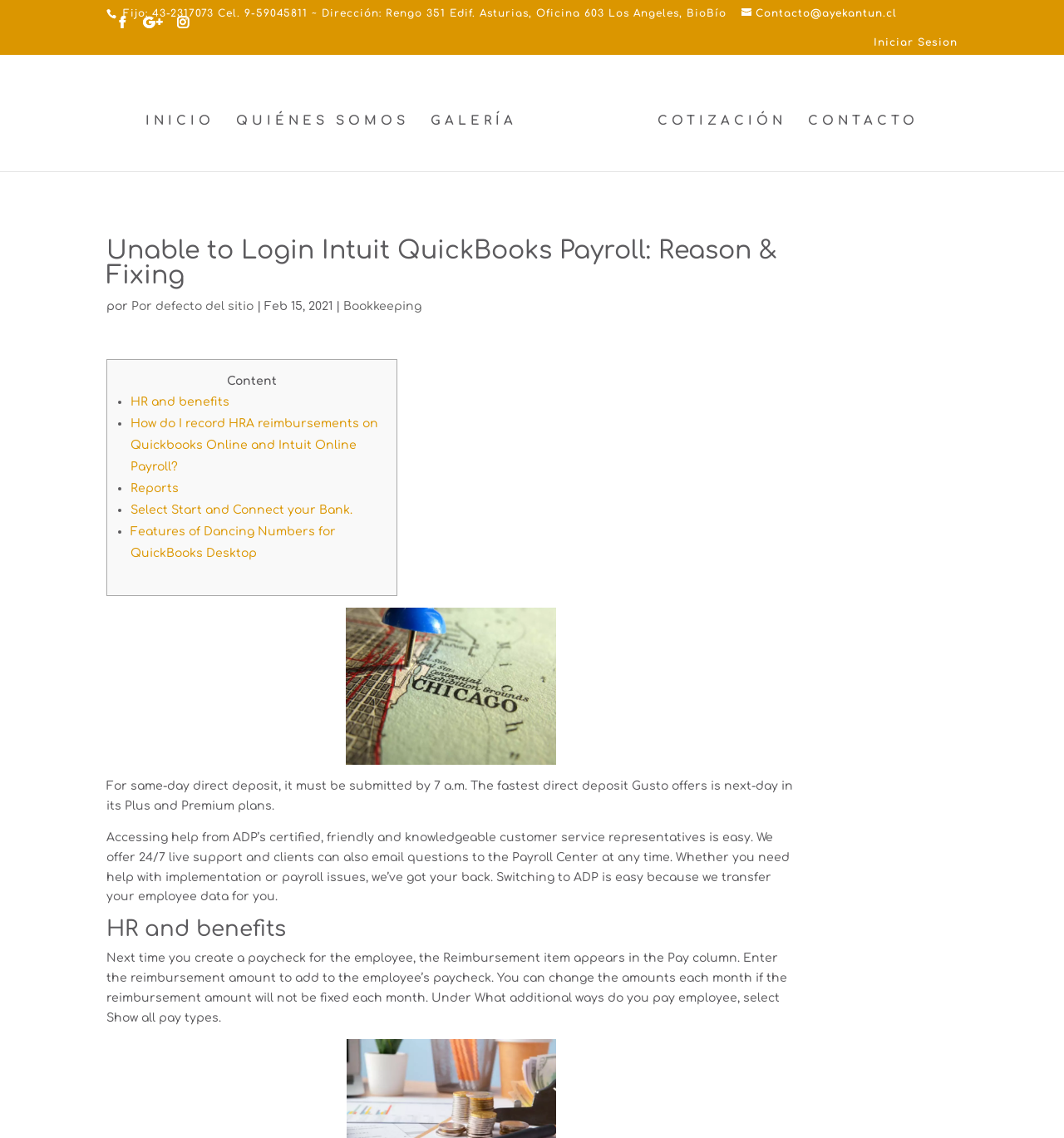Refer to the screenshot and give an in-depth answer to this question: What is the phone number of Ayekantün?

I found the phone number of Ayekantün by looking at the static text element at the top of the webpage, which contains the contact information of the company.